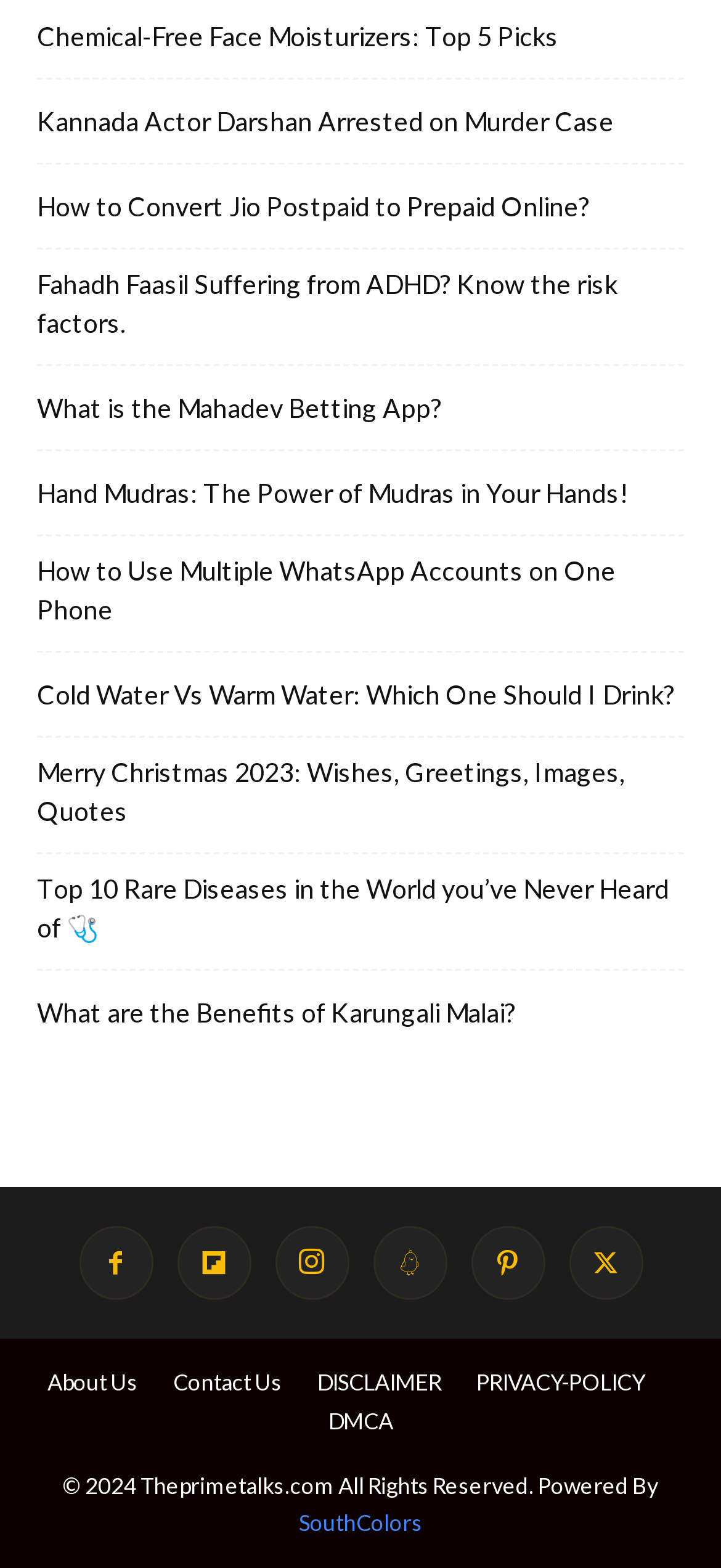Utilize the details in the image to give a detailed response to the question: What is the purpose of the links at the bottom?

The links at the bottom of the webpage, such as 'About Us', 'Contact Us', and 'DISCLAIMER', suggest that their purpose is for navigation and providing additional information about the website.